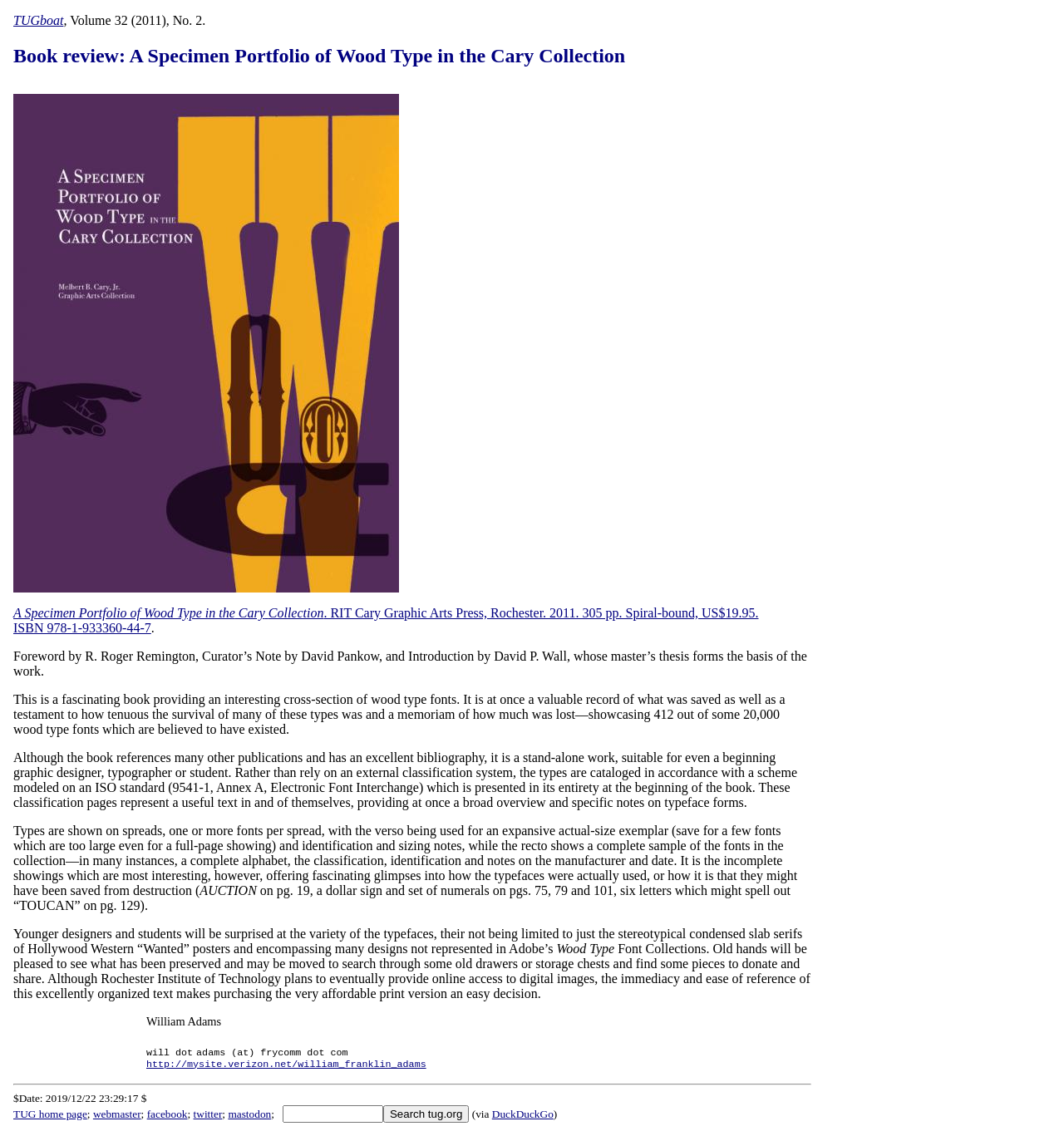Indicate the bounding box coordinates of the element that must be clicked to execute the instruction: "Search on tug.org". The coordinates should be given as four float numbers between 0 and 1, i.e., [left, top, right, bottom].

[0.36, 0.973, 0.441, 0.988]